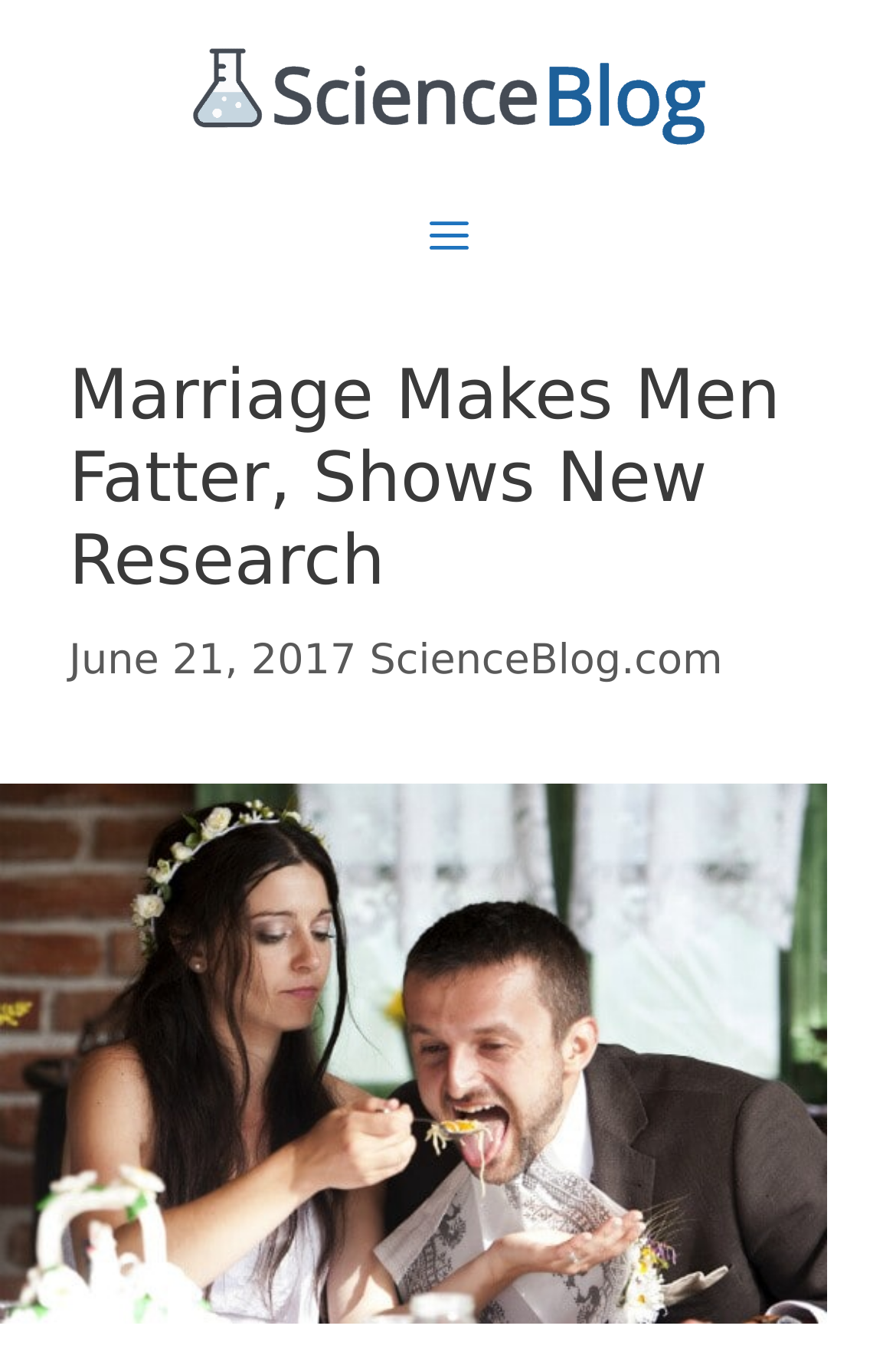Explain the webpage's design and content in an elaborate manner.

The webpage is about a research finding on how marriage affects men's weight, specifically that being married makes men gain weight, and the early days of fatherhood add to the problem. 

At the top of the page, there is a banner with the site's name, "ScienceBlog.com", accompanied by an image of the same name. Below the banner, there is a navigation menu labeled "Primary" with a "Menu" button on the left side. 

The main content of the page is a header section with a heading that reads "Marriage Makes Men Fatter, Shows New Research". Below the heading, there is a time stamp indicating the date "June 21, 2017". On the right side of the time stamp, there is a link to "ScienceBlog.com". 

Below the header section, there is a large image related to the research topic, taking up most of the width of the page. 

On the right side of the page, there is a newsletter sign-up form with a screenshot of the form, accompanied by a link and an image of the same name. 

At the top-right corner of the page, there is a "Close" button with a "×" symbol.